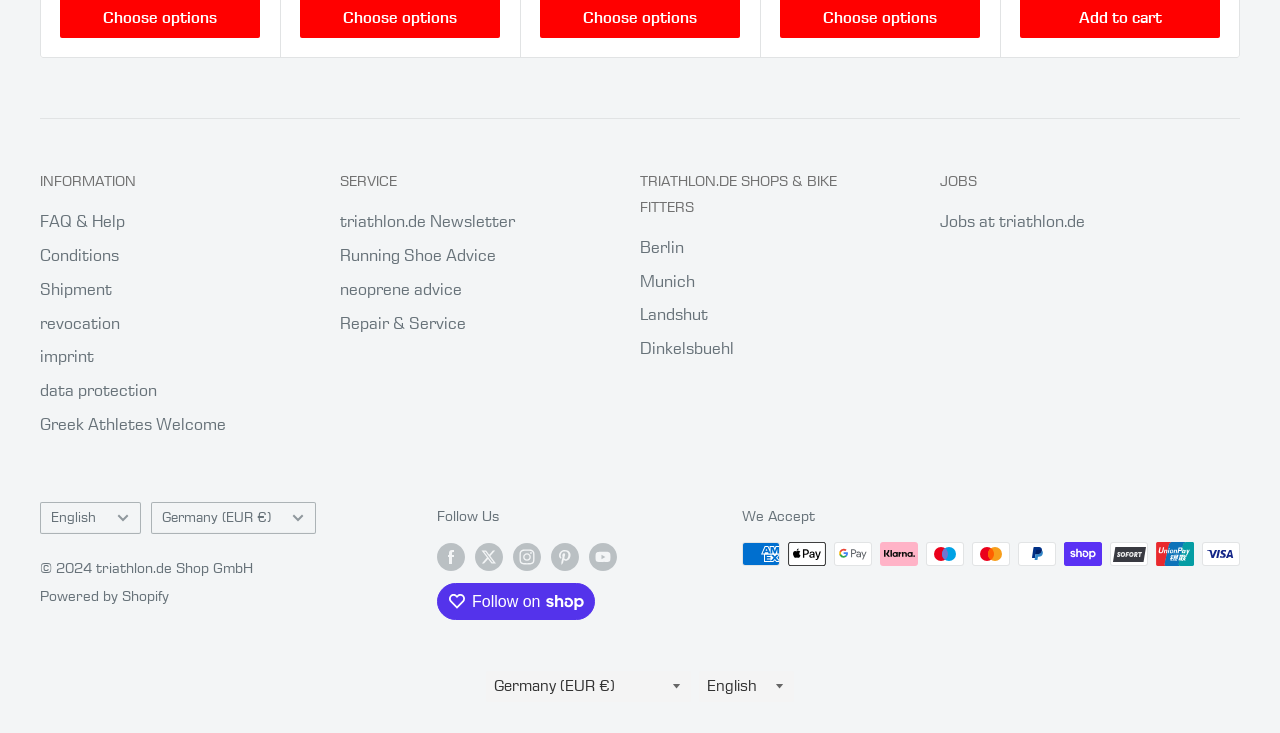Can you provide the bounding box coordinates for the element that should be clicked to implement the instruction: "Choose a country/region"?

[0.379, 0.915, 0.54, 0.958]